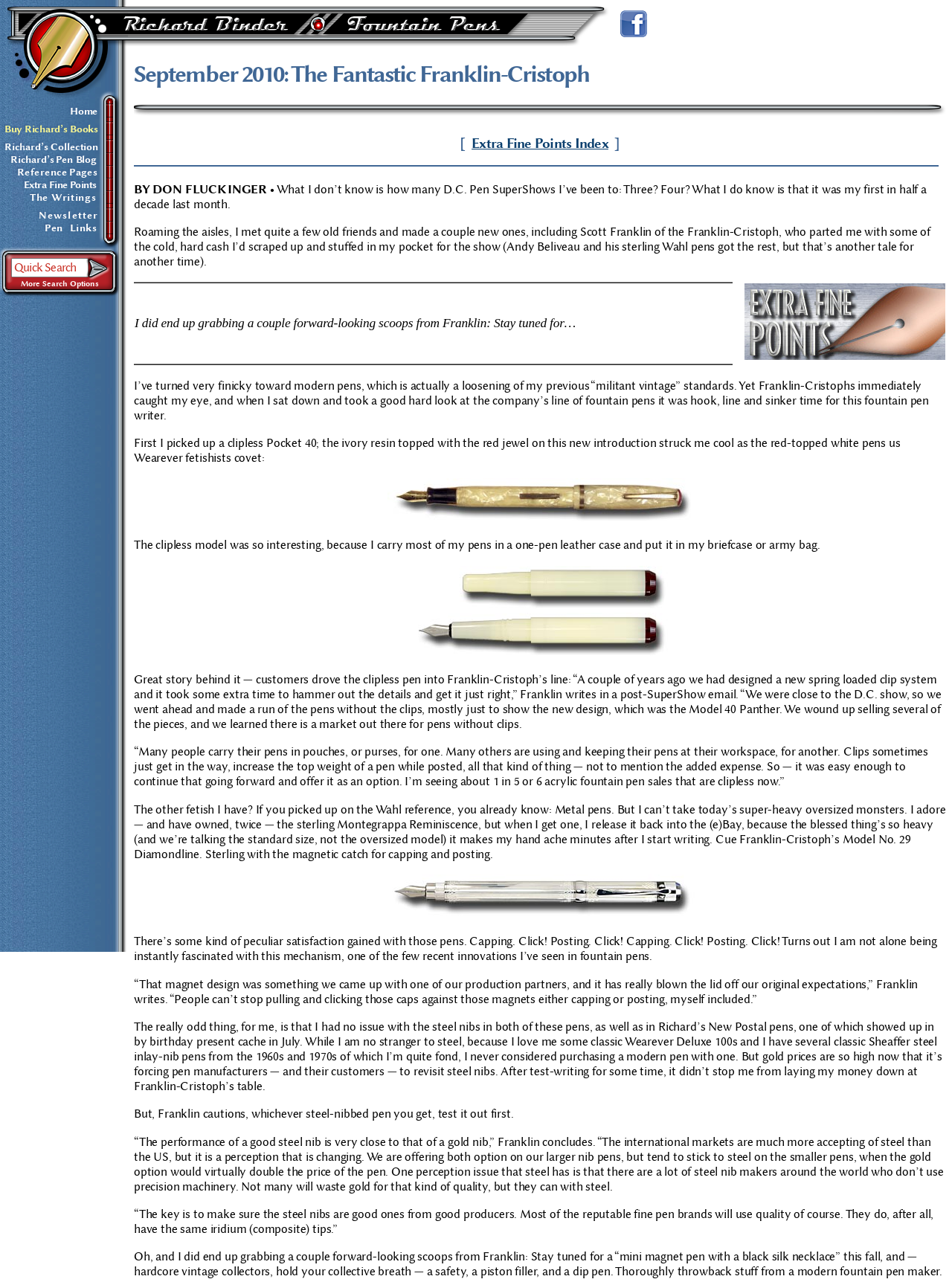Find and provide the bounding box coordinates for the UI element described with: "Newsletter".

[0.041, 0.162, 0.103, 0.173]